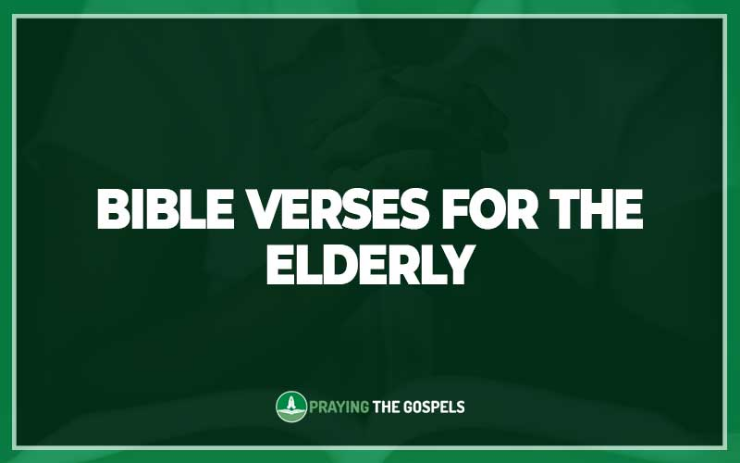Create a vivid and detailed description of the image.

This image prominently features the phrase "BIBLE VERSES FOR THE ELDERLY" in bold, white typography against a serene green background, designed to evoke a sense of peace and reflection. Below the text, the logo of "Praying The Gospels" is displayed, reinforcing the connection to spiritual guidance and support. The overall aesthetic conveys a message of compassion and encouragement, emphasizing the importance of biblical wisdom in addressing the unique experiences of elderly individuals. This visual serves as an inviting prelude to the content that explores meaningful scripture aimed at uplifting and honoring senior loved ones.